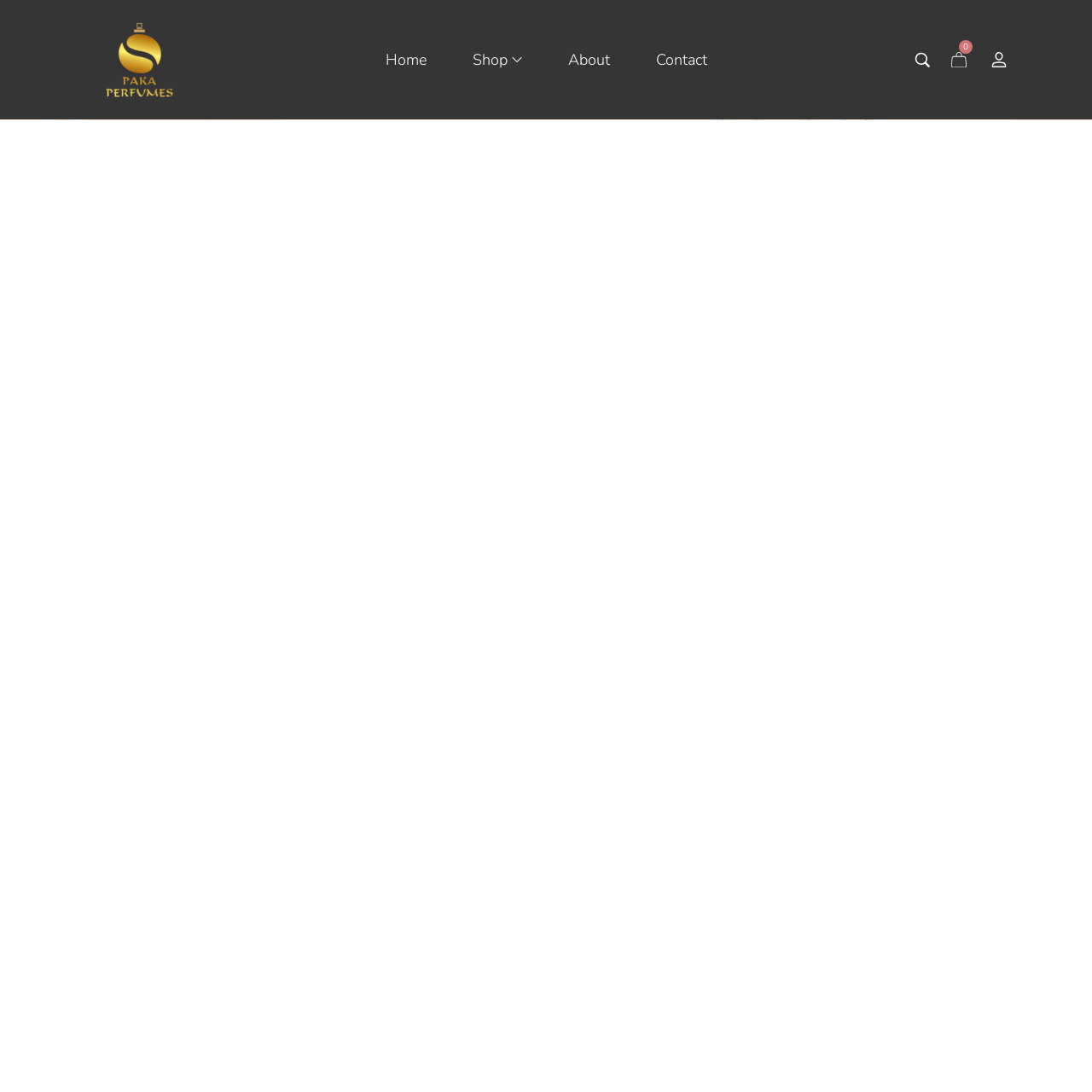Generate a comprehensive description of the contents of the webpage.

The webpage appears to be an e-commerce website, specifically a perfume brand called Paka Perfumes. At the top left corner, there is a logo of Paka Perfumes, which is also a link to the homepage. 

To the right of the logo, there is a navigation menu consisting of four links: "Home", "Shop", "About", and "Contact". These links are positioned horizontally, with "Home" being the leftmost and "Contact" being the rightmost.

On the top right corner, there is a search button with a magnifying glass icon, allowing users to search the entire store. Next to the search button, there is a link displaying the number "0", which might indicate the number of items in the shopping cart. 

The webpage also features a prominent image or banner, which is not described in the accessibility tree. However, based on the meta description, it is likely related to the ETERNITY FOR WOMEN perfume, capturing the essence of romance and femininity.